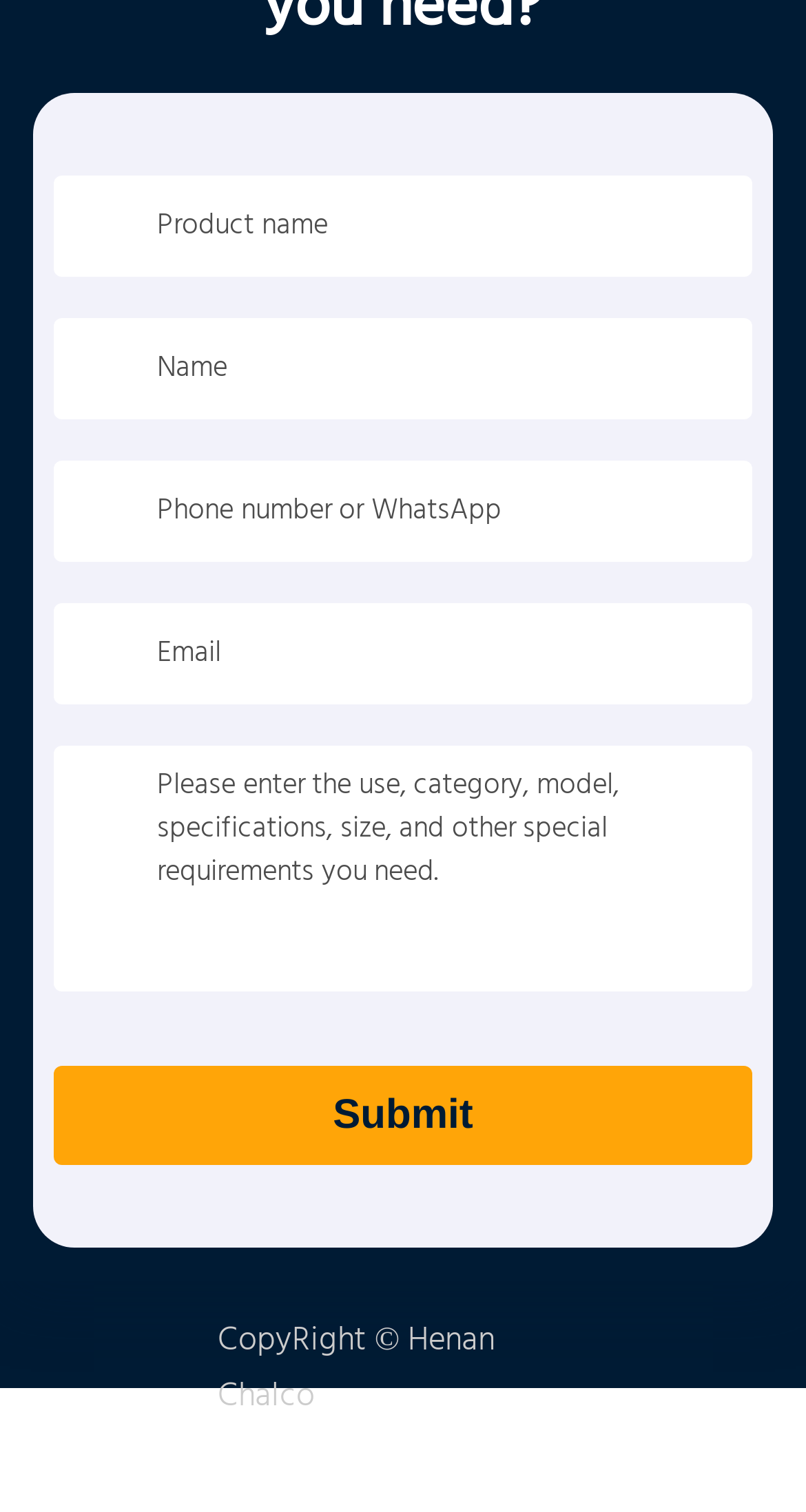What is the purpose of the 'Submit' button?
Please utilize the information in the image to give a detailed response to the question.

The 'Submit' button is located at the bottom of the form, and its purpose is to submit the information filled in the form fields, including product name, name, phone number or WhatsApp, email, and special requirements.